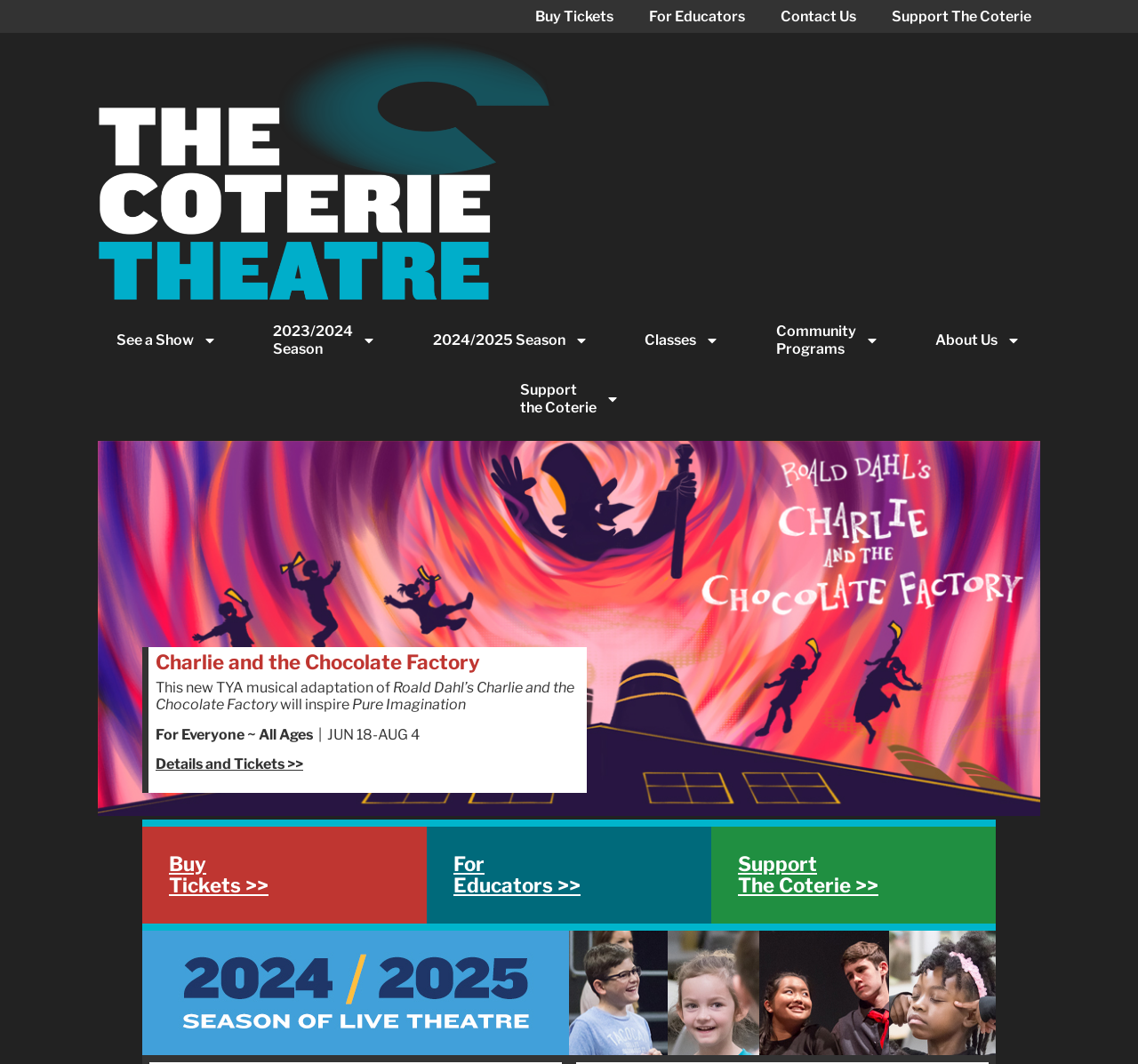What is the name of the musical adaptation?
Based on the visual, give a brief answer using one word or a short phrase.

Charlie and the Chocolate Factory